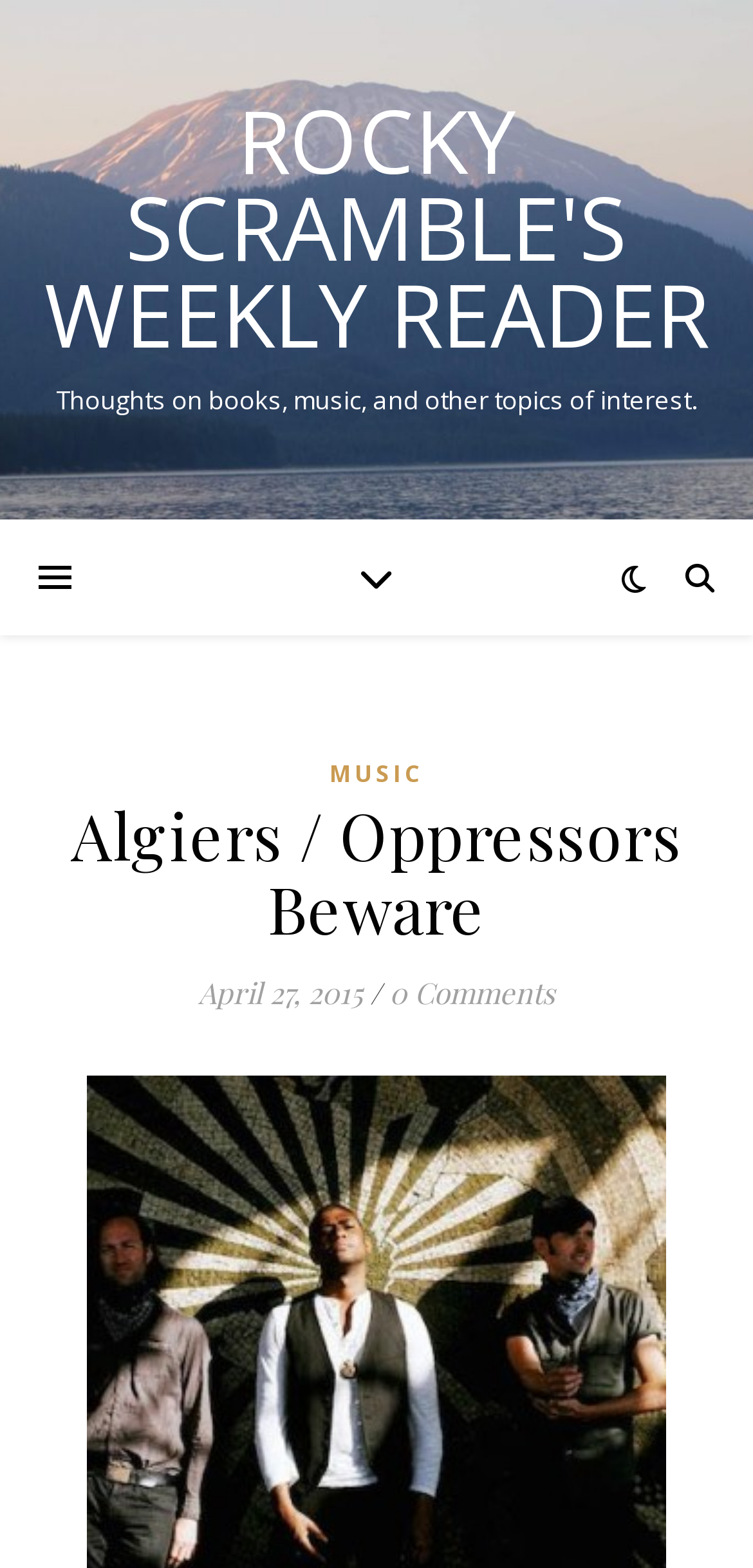Extract the text of the main heading from the webpage.

Algiers / Oppressors Beware